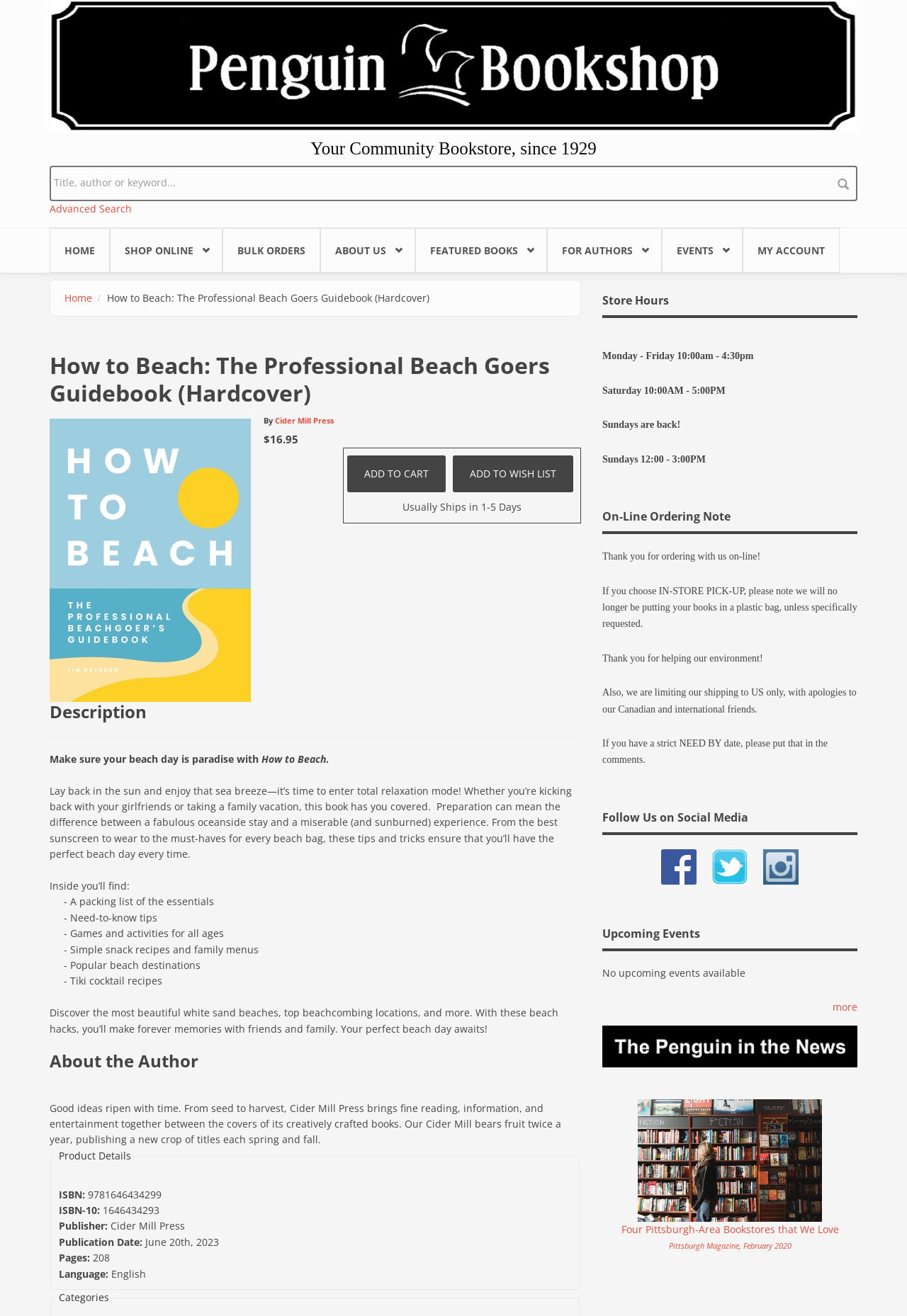Provide a single word or phrase to answer the given question: 
Who is the publisher of the book?

Cider Mill Press